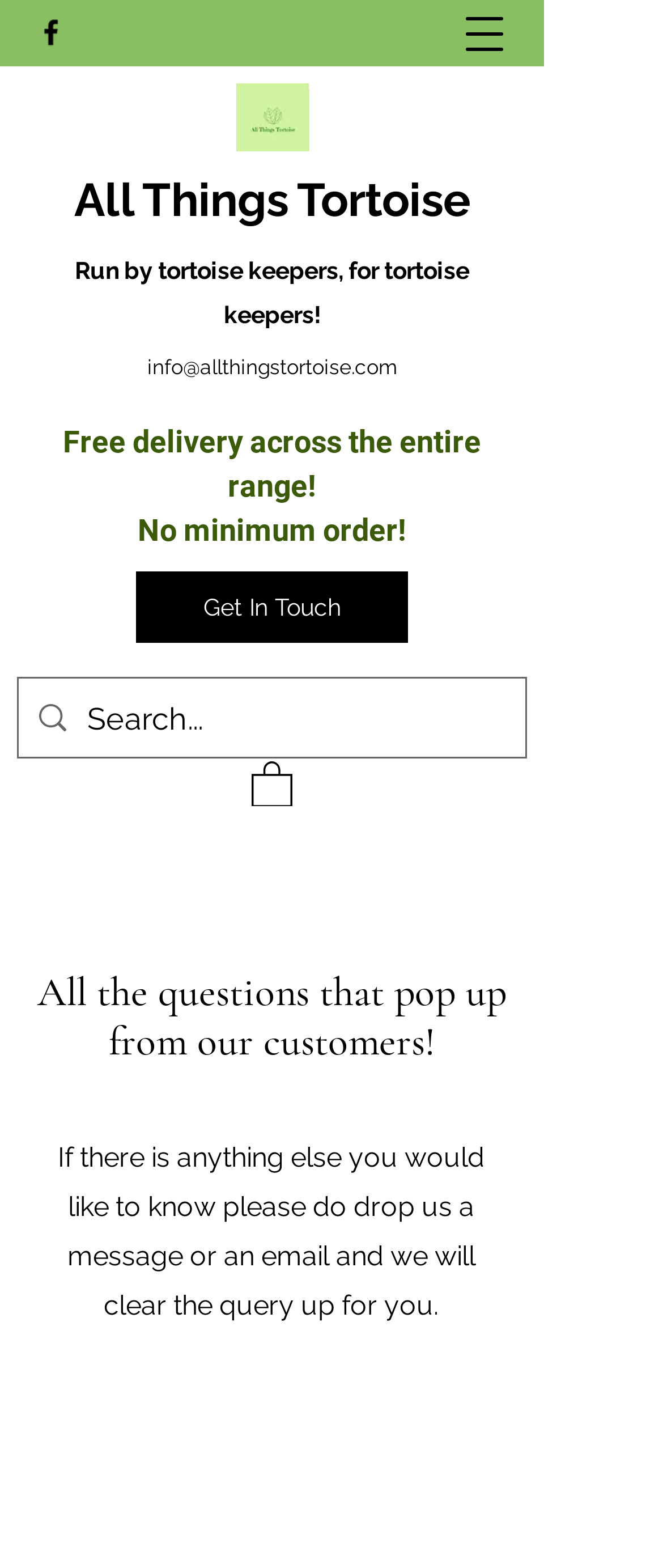Identify the bounding box of the UI component described as: "aria-label="Search..." name="q" placeholder="Search..."".

[0.131, 0.432, 0.695, 0.484]